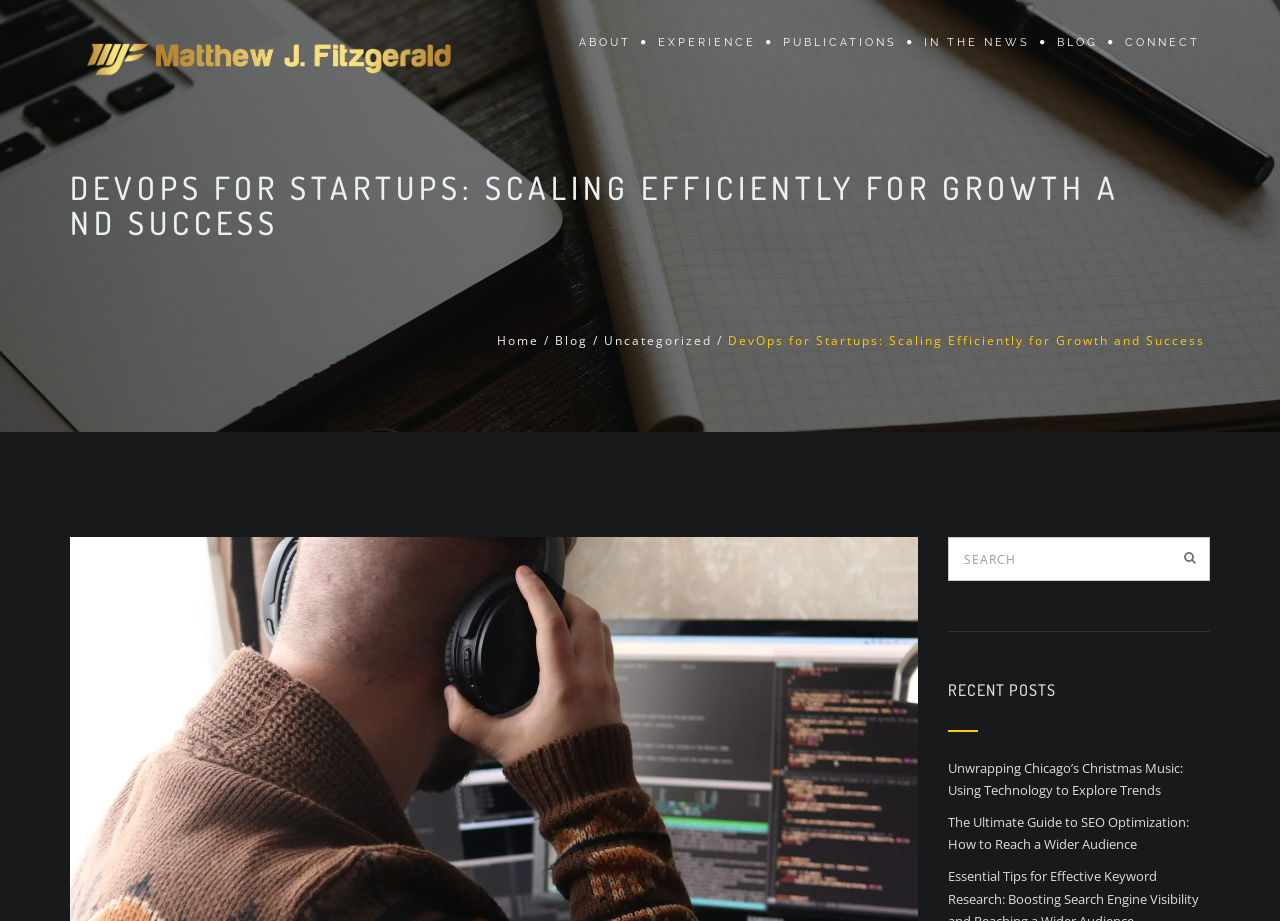Find the bounding box coordinates for the area you need to click to carry out the instruction: "read the blog post about DevOps for startups". The coordinates should be four float numbers between 0 and 1, indicated as [left, top, right, bottom].

[0.569, 0.361, 0.941, 0.379]